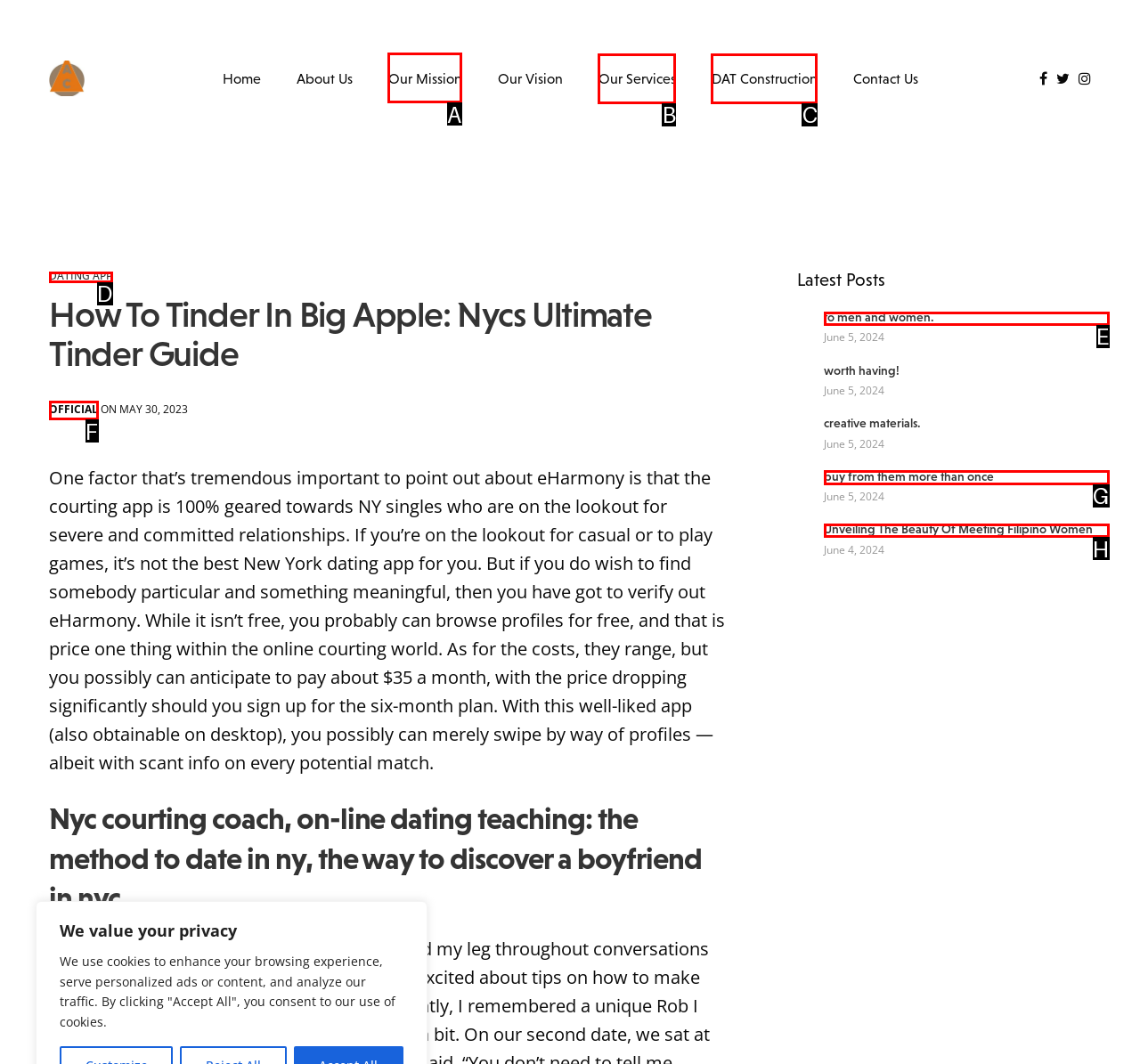Choose the letter that corresponds to the correct button to accomplish the task: Click the Previous button
Reply with the letter of the correct selection only.

None